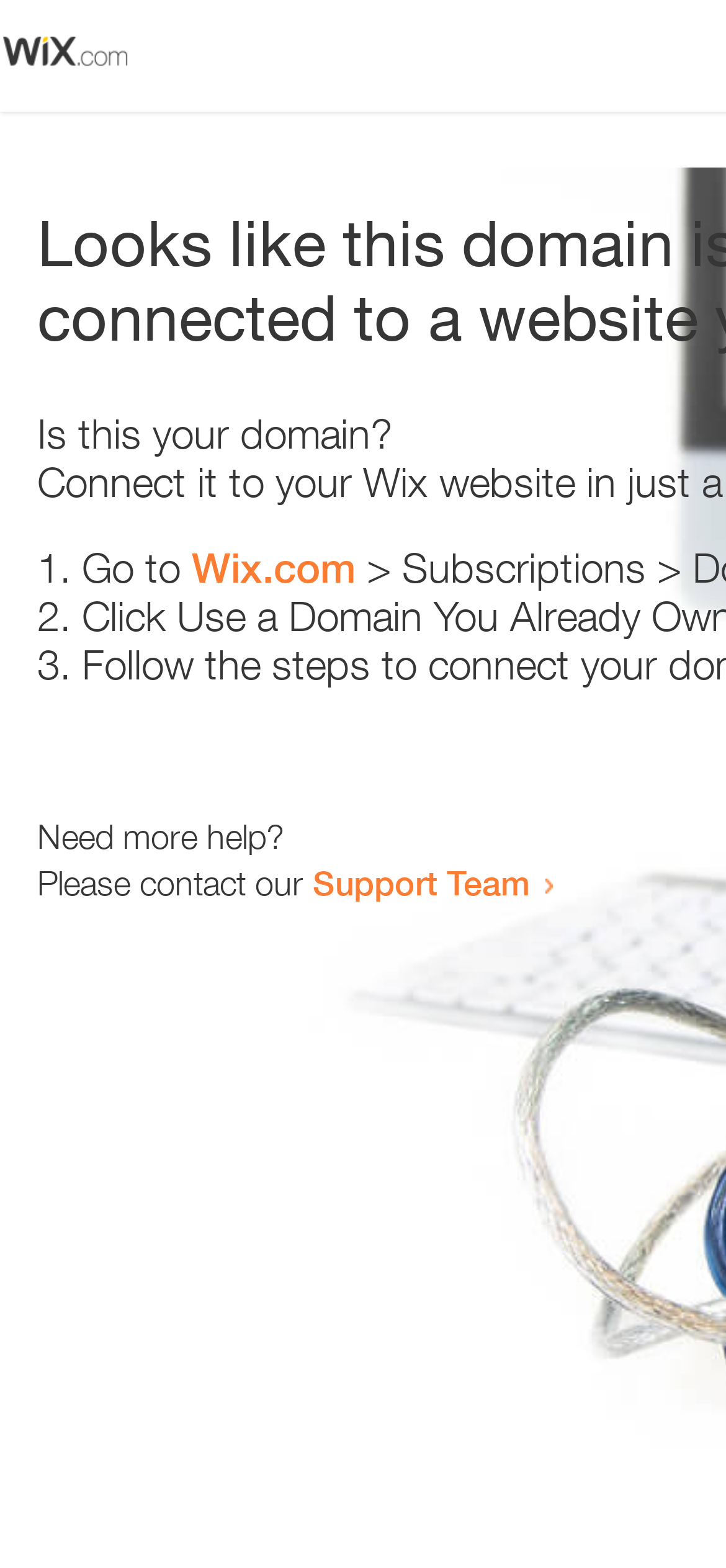What is the tone of the webpage's content?
Answer with a single word or phrase, using the screenshot for reference.

Helpful